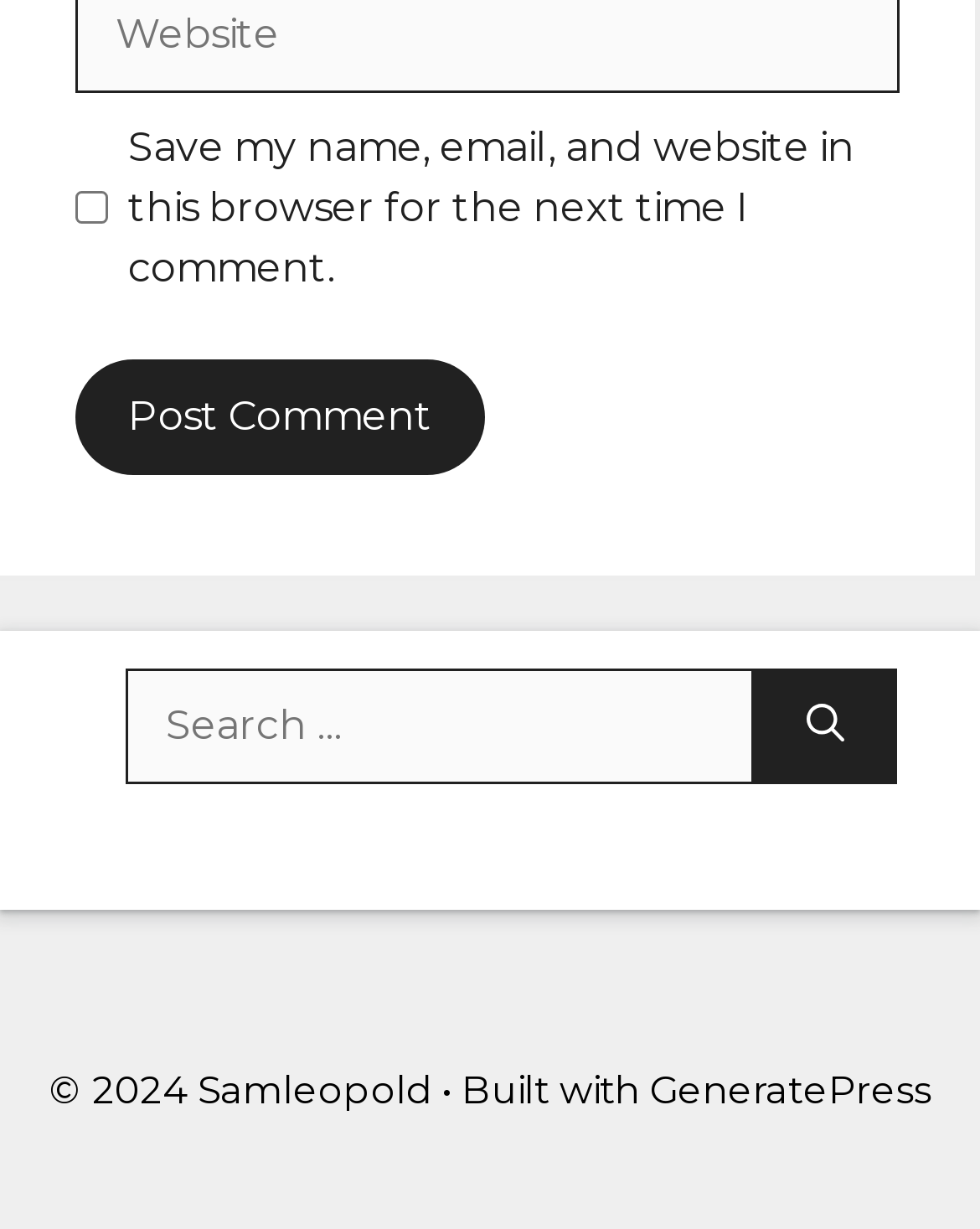Please identify the bounding box coordinates of the area I need to click to accomplish the following instruction: "Change product quantity".

None